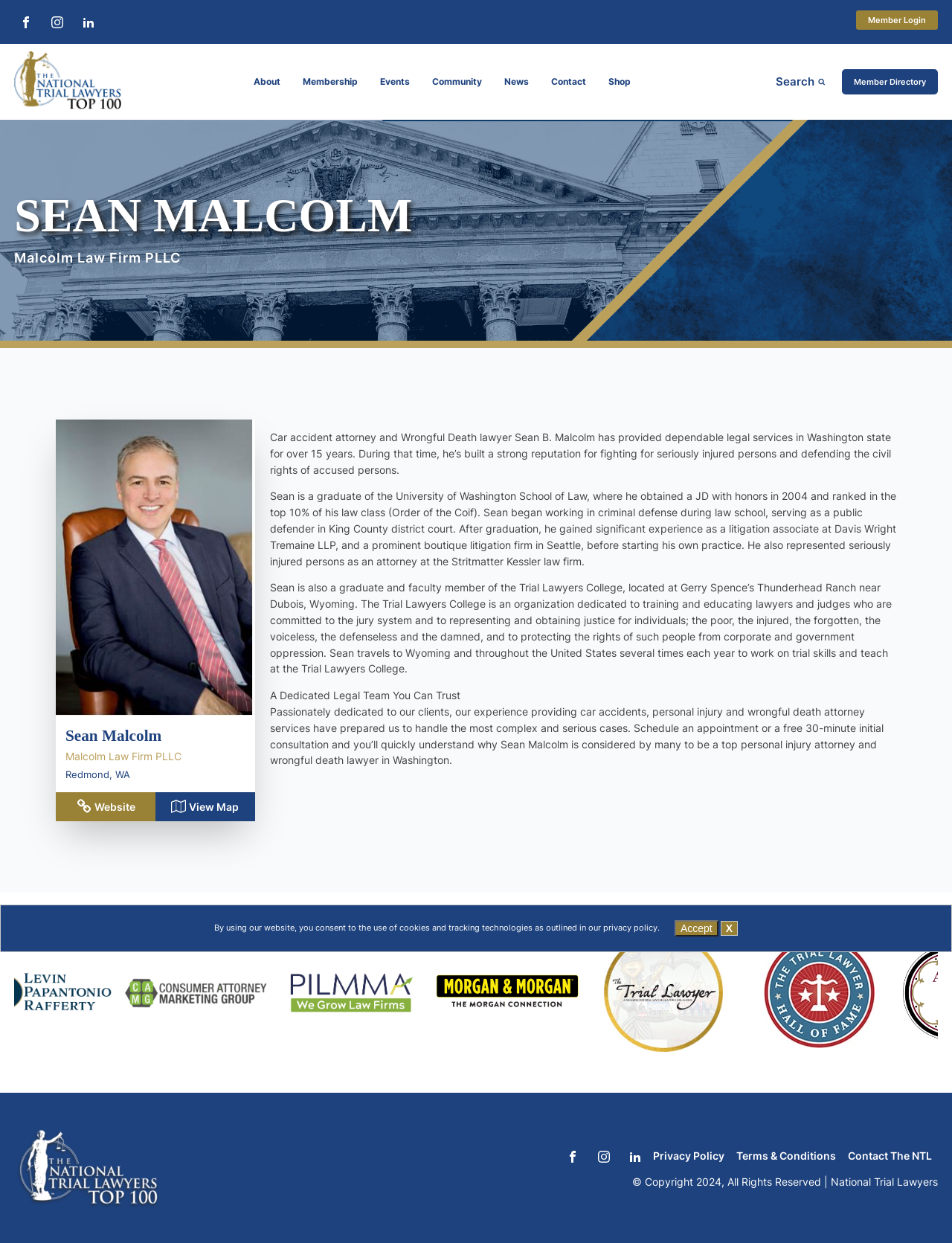What is the name of the college where Sean is a faculty member?
Based on the image, please offer an in-depth response to the question.

According to the webpage content, specifically the static text 'Sean is also a graduate and faculty member of the Trial Lawyers College, located at Gerry Spence’s Thunderhead Ranch near Dubois, Wyoming.', we can determine that Sean is a faculty member of the Trial Lawyers College.